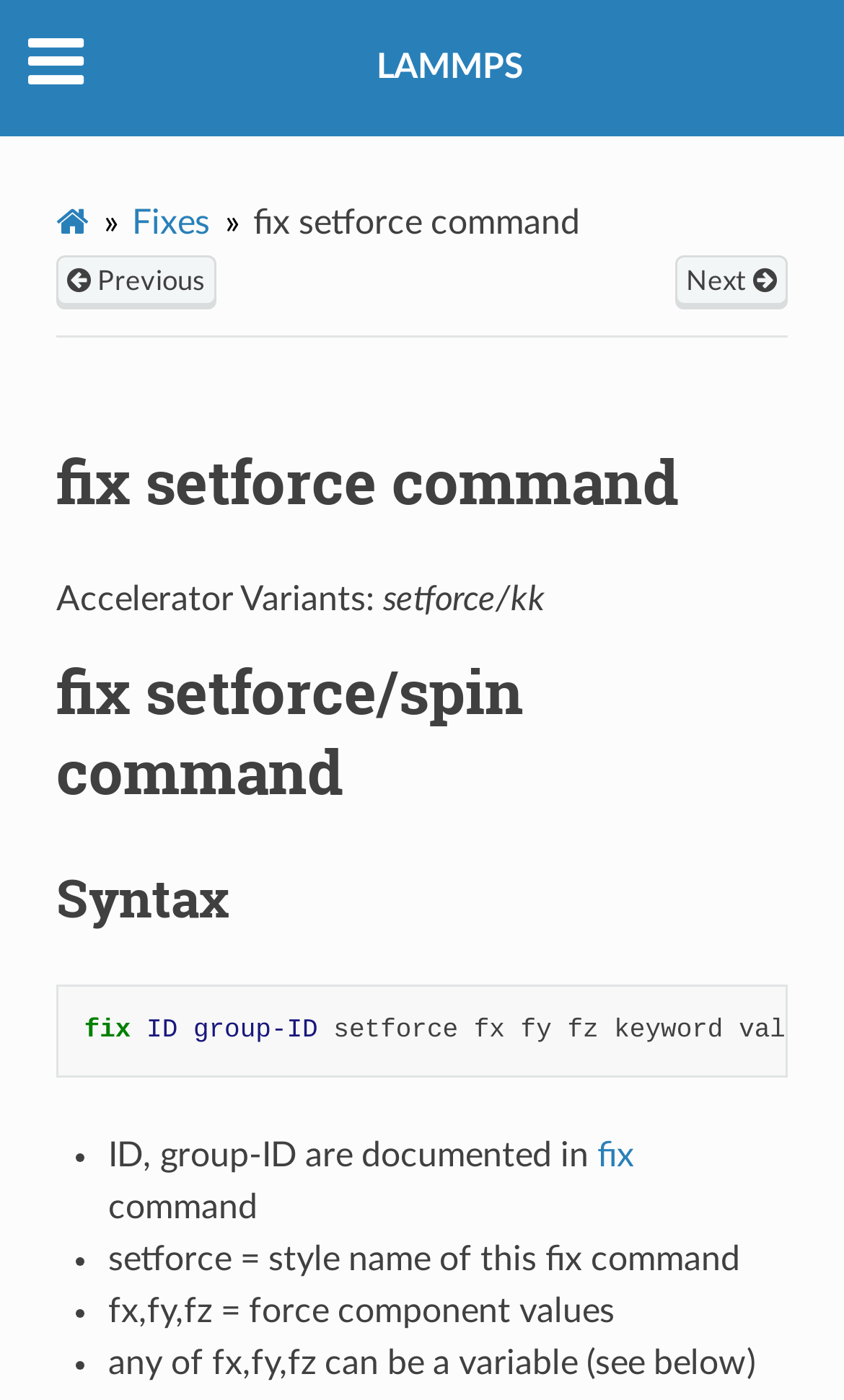Carefully examine the image and provide an in-depth answer to the question: What are the three force component values?

The three force component values can be found in the syntax section of the webpage where it is written as 'fx fy fz = force component values'. These values are part of the 'fix setforce' command.